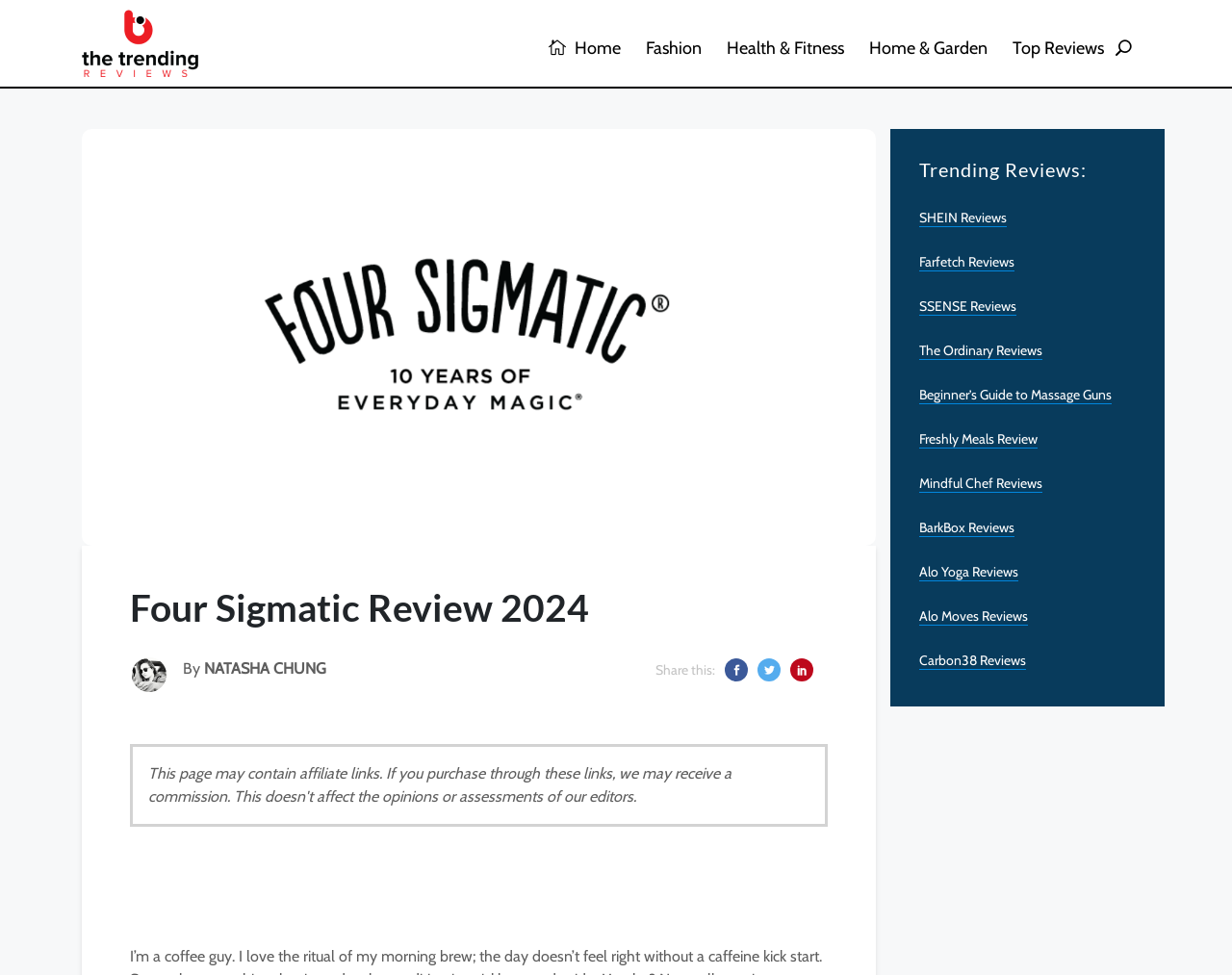Answer the following in one word or a short phrase: 
How many trending reviews are listed?

10